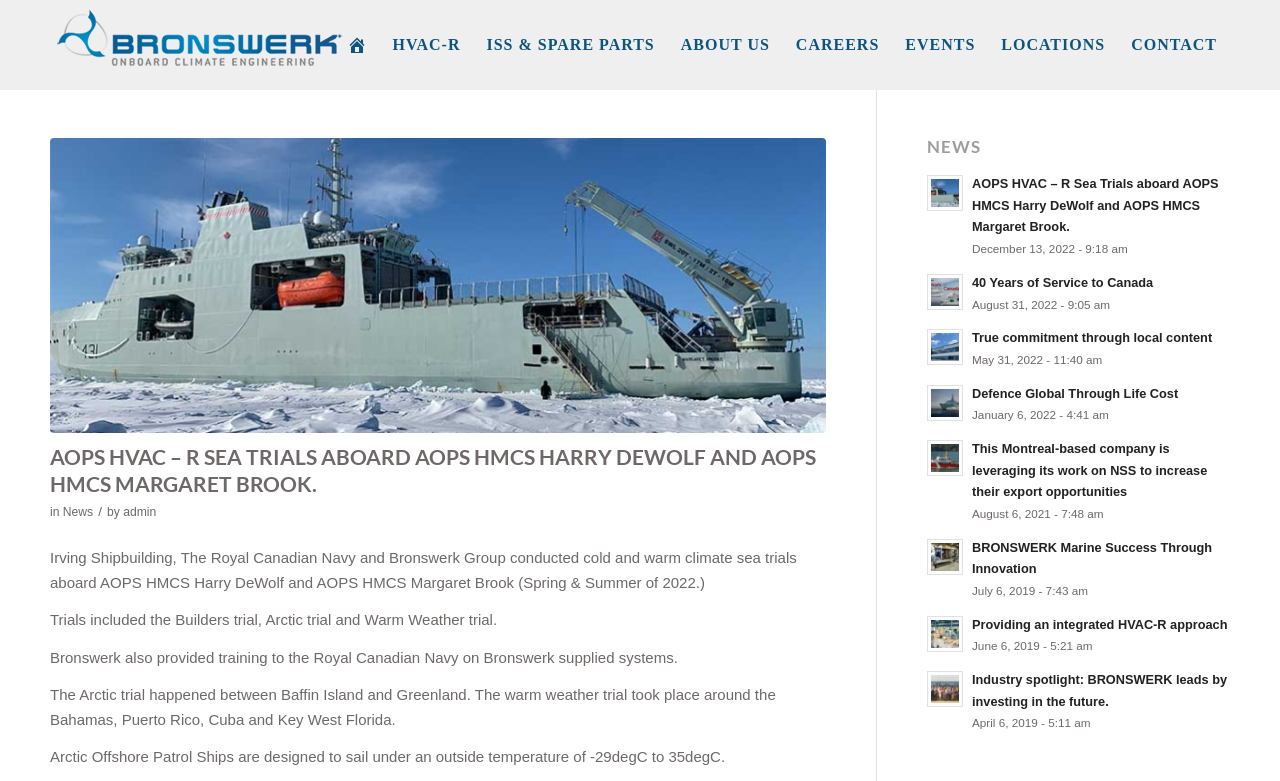Give a detailed overview of the webpage's appearance and contents.

The webpage is titled "News Archives - Bronswerk Marine Inc" and features a navigation menu at the top with links to various sections such as "HVAC-R", "ABOUT US", "CAREERS", "EVENTS", "LOCATIONS", and "CONTACT". Below the navigation menu, there is a header section with a logo and a link to the homepage.

The main content of the webpage is divided into two sections. On the left side, there is a list of news articles with titles, dates, and short summaries. Each article has a link to read more and a small icon. The articles are listed in reverse chronological order, with the most recent one at the top.

On the right side, there is a single news article with a longer text and no icon. The article is titled "AOPS HVAC – R SEA TRIALS ABOARD AOPS HMCS HARRY DEWOLF AND AOPS HMCS MARGARET BROOK" and describes the sea trials of the Arctic Offshore Patrol Ships. The article is divided into several paragraphs and includes some technical details about the trials.

At the top of the right side section, there is a heading that reads "NEWS" and a link to a page with more news articles. Below the news article, there are several links to other news articles, each with a title, date, and short summary. These links are arranged in a vertical list and are separated by small icons.